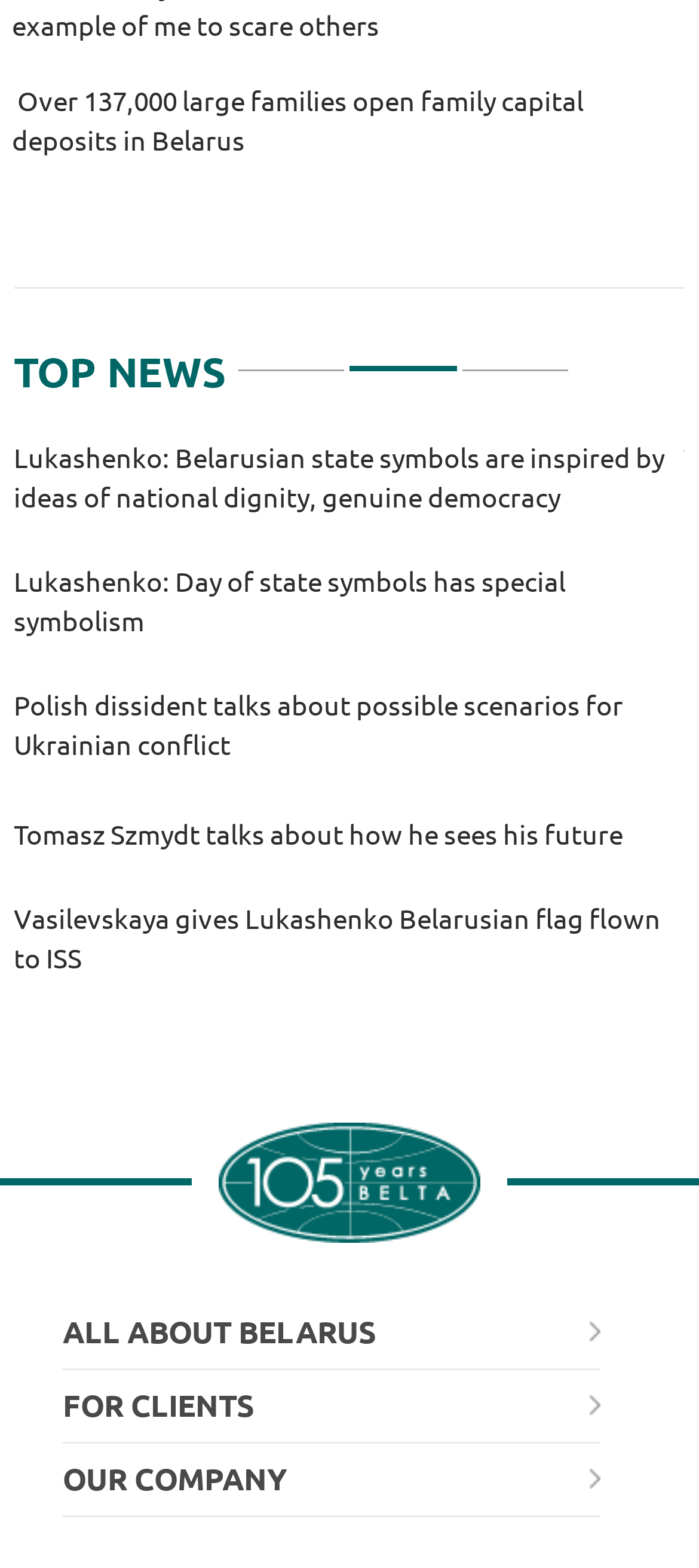How many sections are there in the bottom navigation menu?
Can you provide an in-depth and detailed response to the question?

I counted the number of link elements in the bottom navigation menu, which are 'ALL ABOUT BELARUS', 'FOR CLIENTS', and 'OUR COMPANY', so there are 3 sections in total.